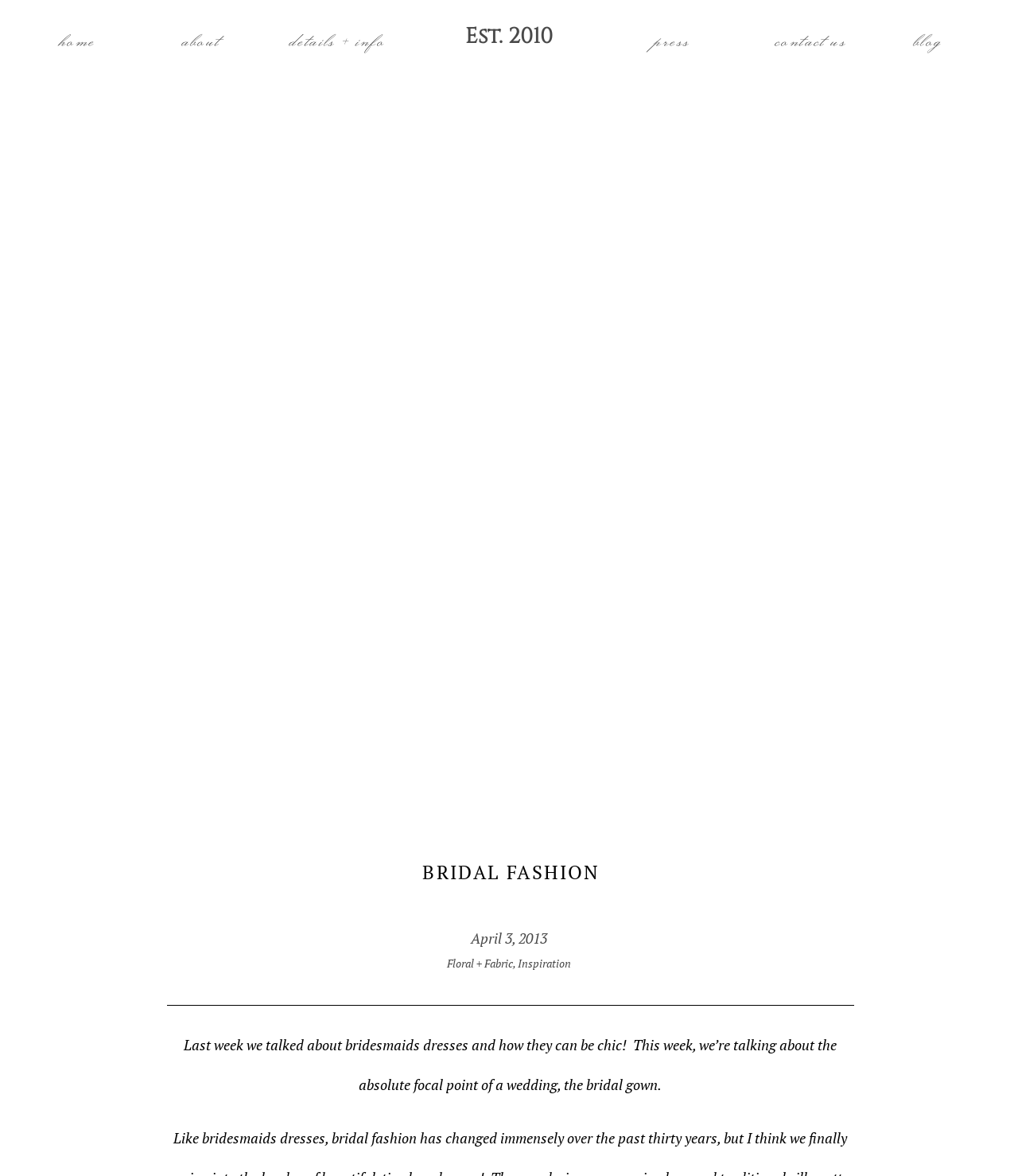Identify the bounding box coordinates for the element you need to click to achieve the following task: "read about the company". Provide the bounding box coordinates as four float numbers between 0 and 1, in the form [left, top, right, bottom].

[0.145, 0.025, 0.251, 0.04]